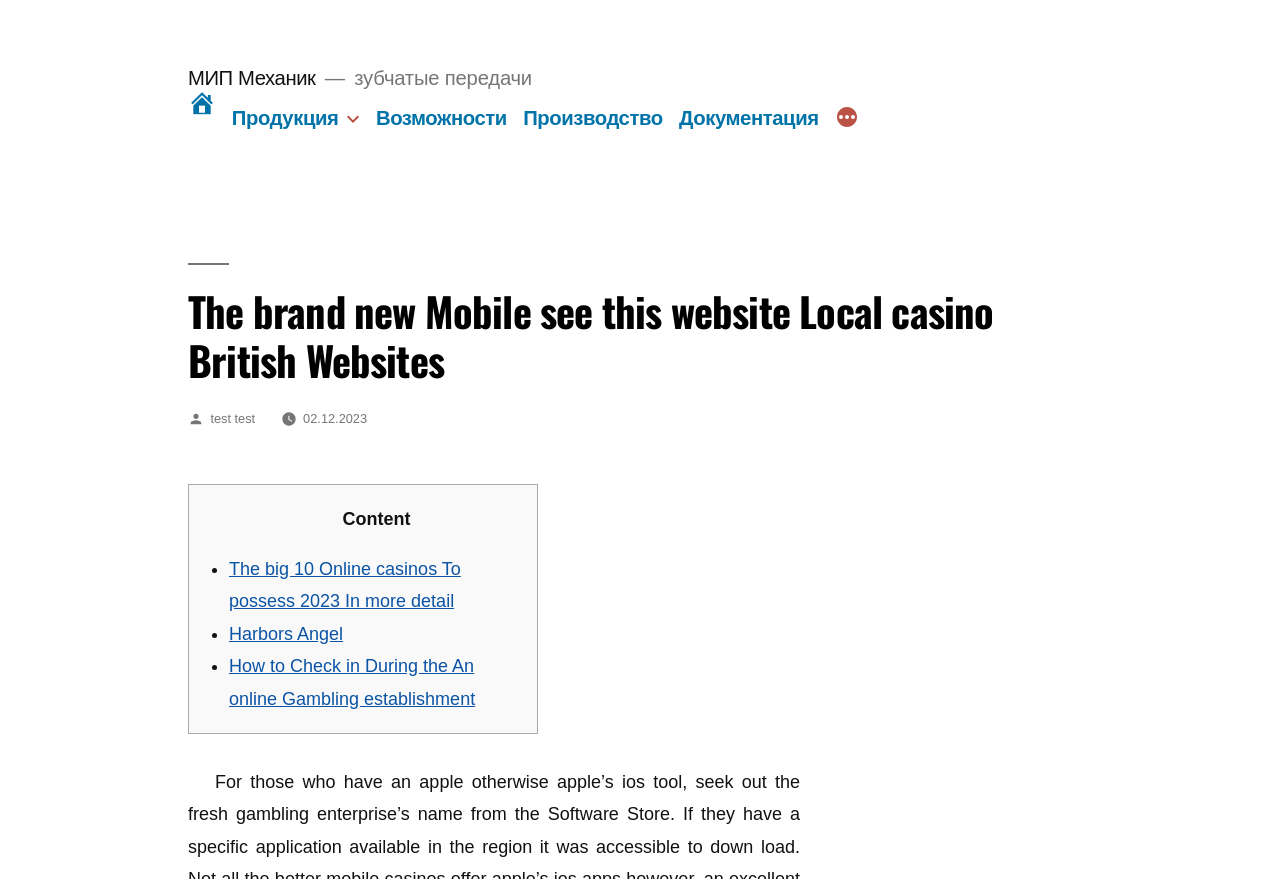Can you specify the bounding box coordinates for the region that should be clicked to fulfill this instruction: "Read the instructions for downloading the casino app".

[0.147, 0.878, 0.625, 0.975]